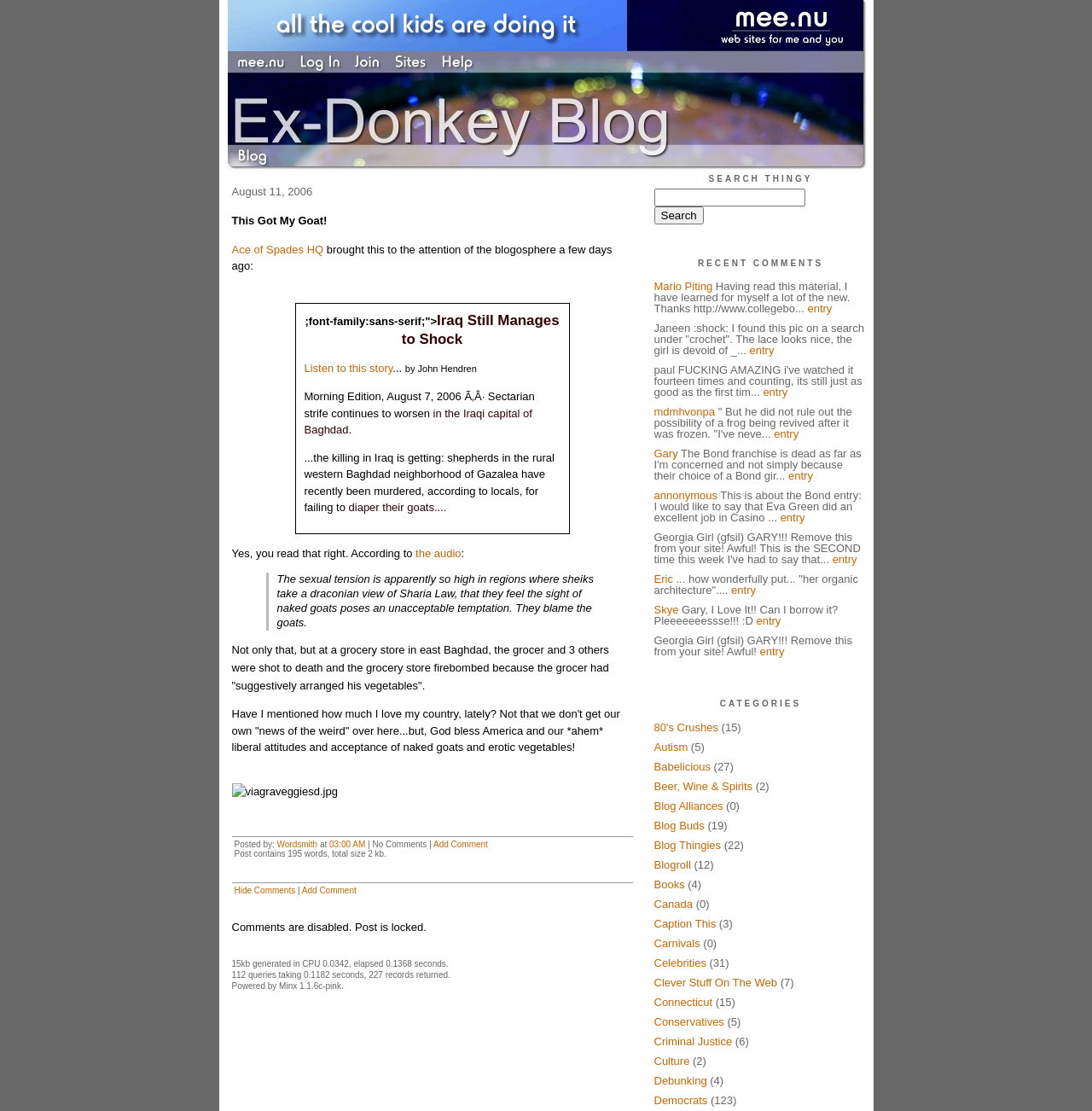Elaborate on the different components and information displayed on the webpage.

This webpage appears to be a blog post with a title "This Got My Goat!" and a subtitle "Iraq Still Manages to Shock". The page is divided into several sections. At the top, there are several links and images, including a logo and a navigation menu with options like "Log In", "Join", "Sites", and "Help".

Below the navigation menu, there is a heading with the date "August 11, 2006". The main content of the page is a blog post that discusses a news story about shepherds in Iraq being murdered for not diapering their goats. The post includes a quote from an audio story and a blockquote with a humorous comment about the situation.

The blog post is followed by a section with a heading "SEARCH THINGY" that contains a search box and a button. Below this, there is a section with a heading "RECENT COMMENTS" that lists several recent comments from users, including links to their profiles and the text of their comments.

Throughout the page, there are several images, including a picture of vegetables arranged suggestively and a picture of a goat. The page also includes links to other blog posts and a section at the bottom with technical information about the page's performance.